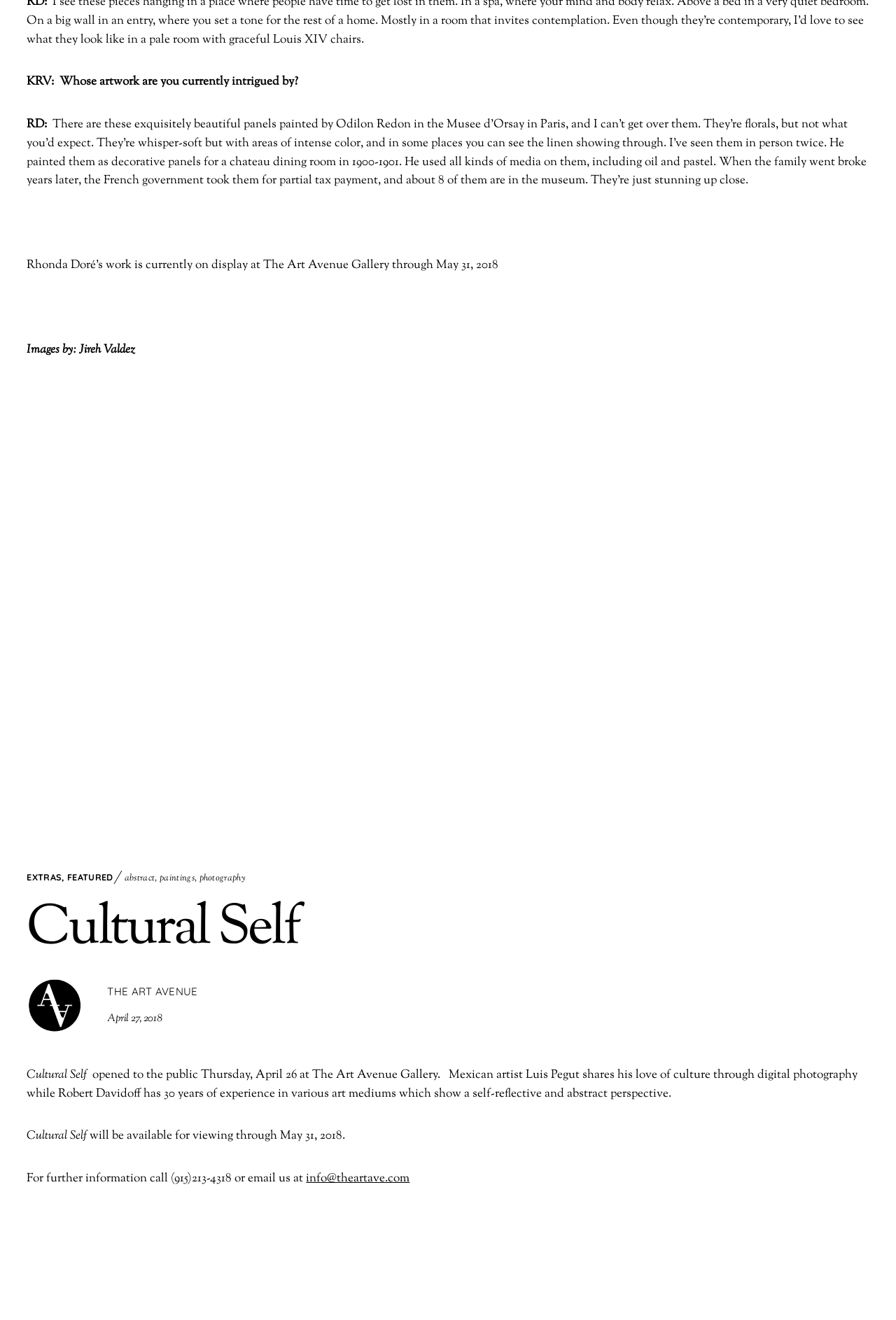What is the contact email address for further information about the exhibition?
From the screenshot, provide a brief answer in one word or phrase.

info@theartave.com